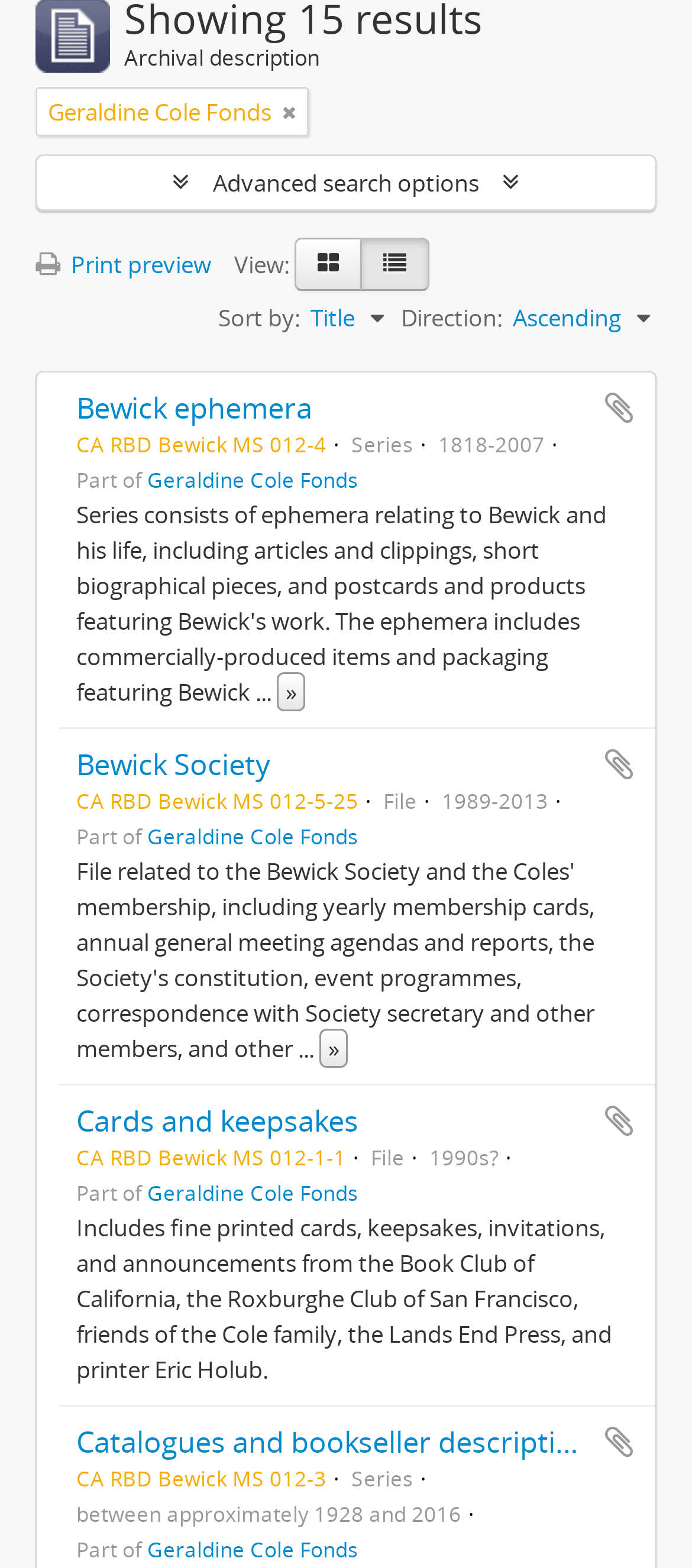Show the bounding box coordinates for the HTML element as described: "Add to clipboard".

[0.869, 0.476, 0.921, 0.499]